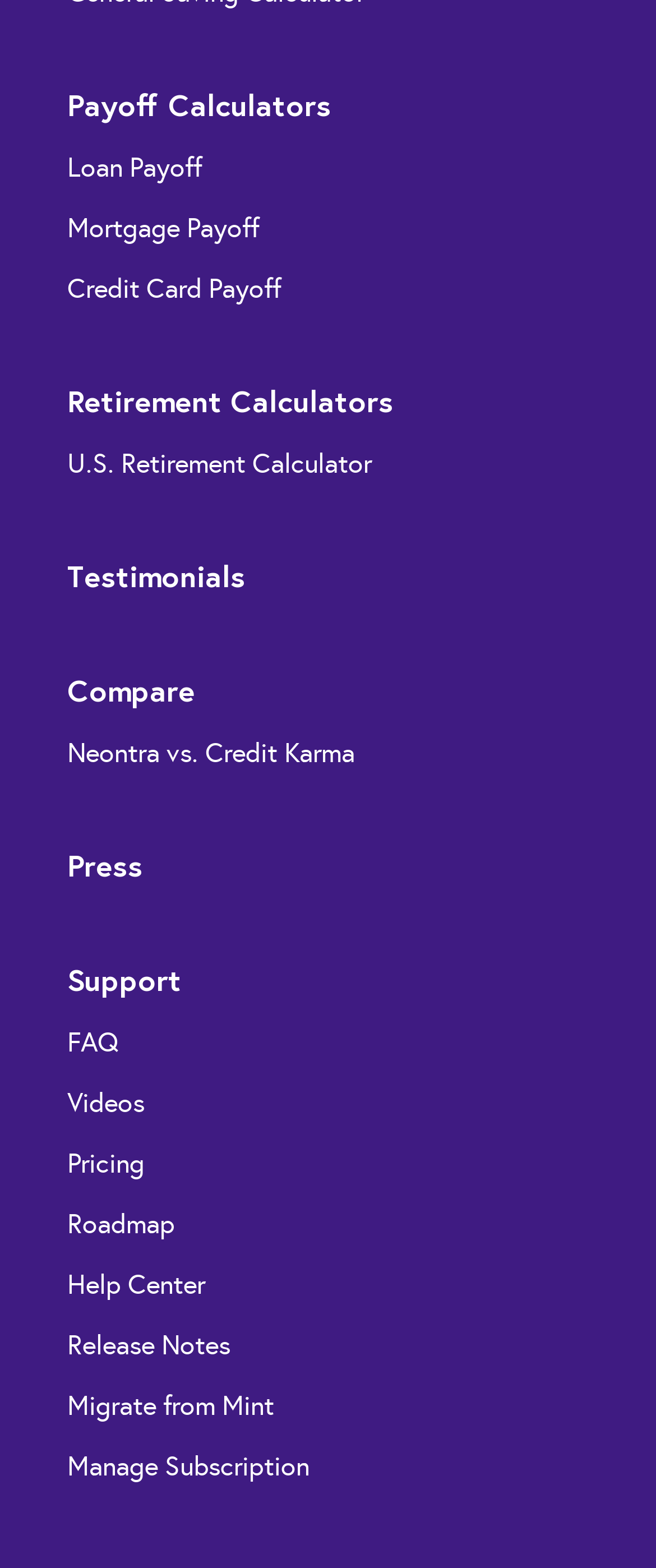Indicate the bounding box coordinates of the clickable region to achieve the following instruction: "View U.S. Retirement Calculator."

[0.103, 0.284, 0.6, 0.31]